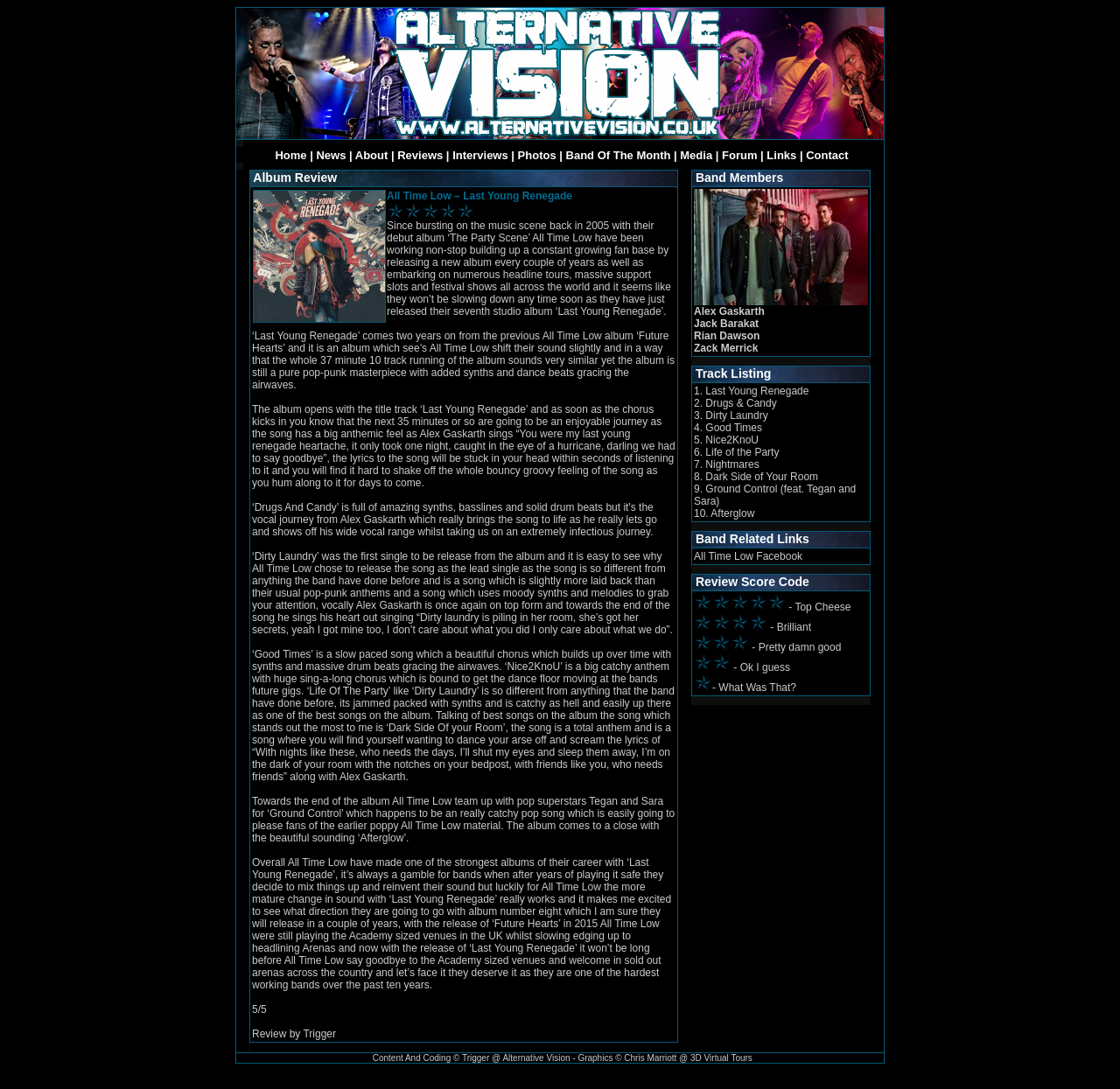Please answer the following query using a single word or phrase: 
What is the name of the album being reviewed?

Last Young Renegade